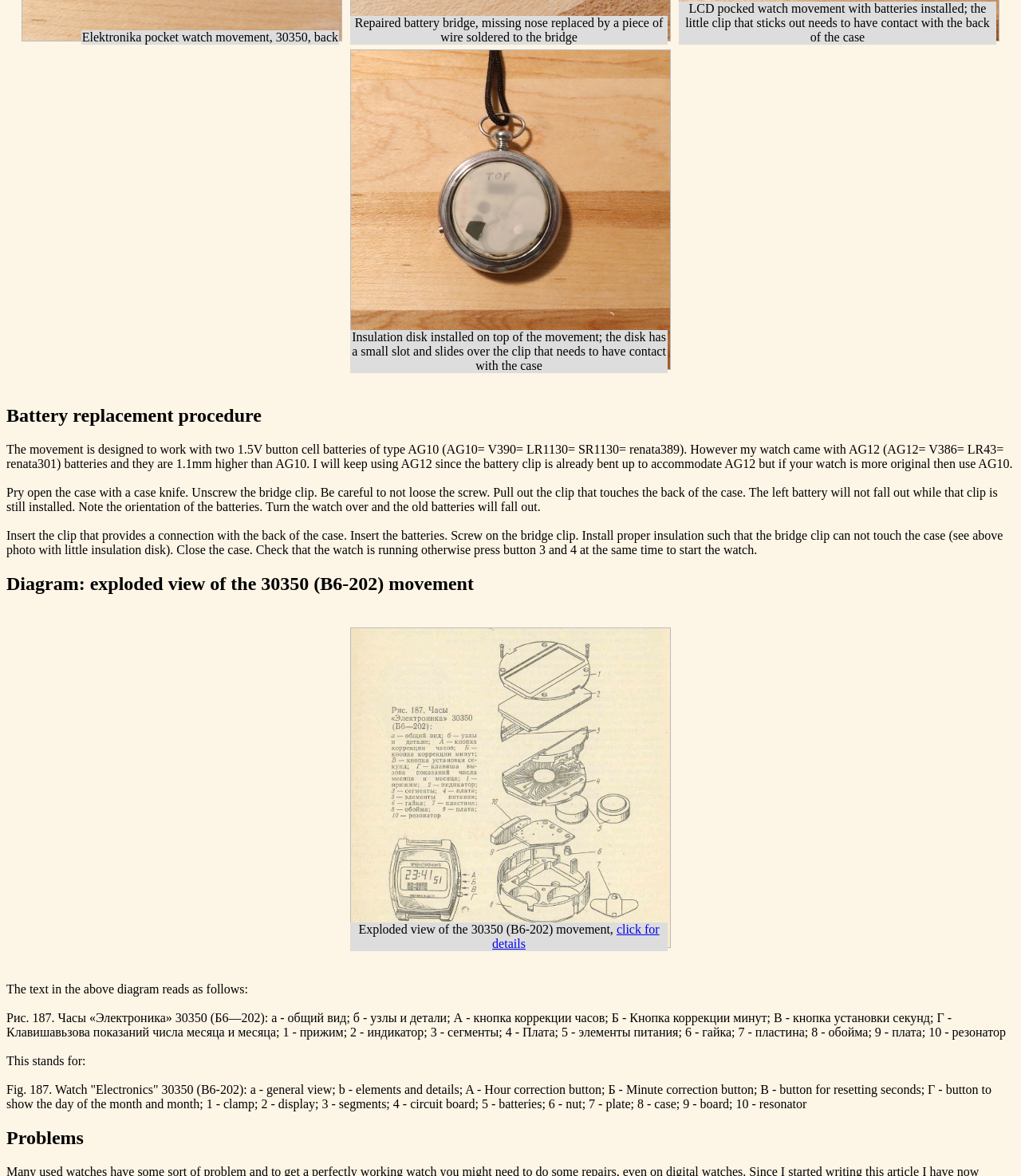Please answer the following question using a single word or phrase: 
What is the purpose of the insulation disk?

To prevent bridge clip from touching the case